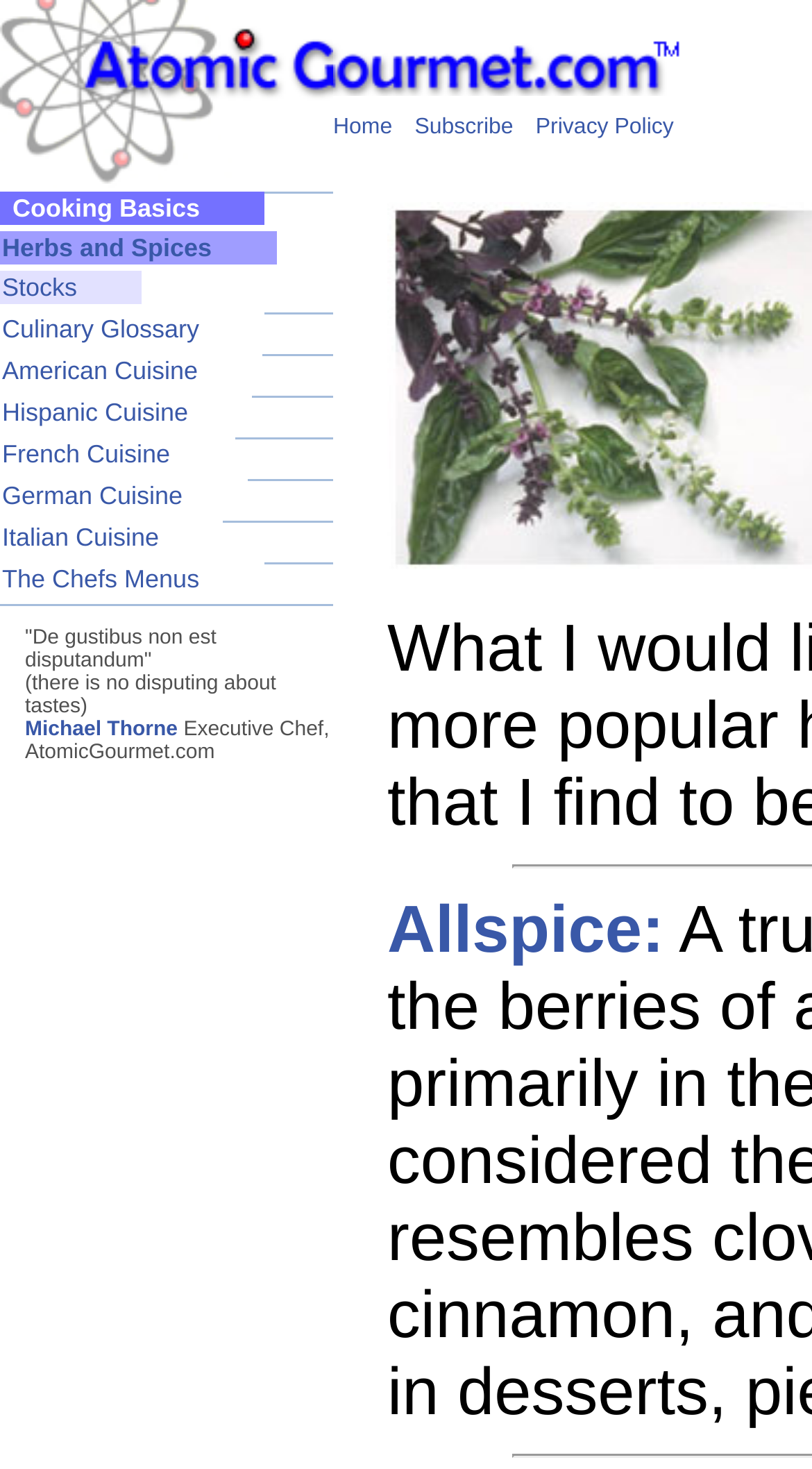Provide your answer to the question using just one word or phrase: What is the quote at the bottom of the webpage?

De gustibus non est disputandum